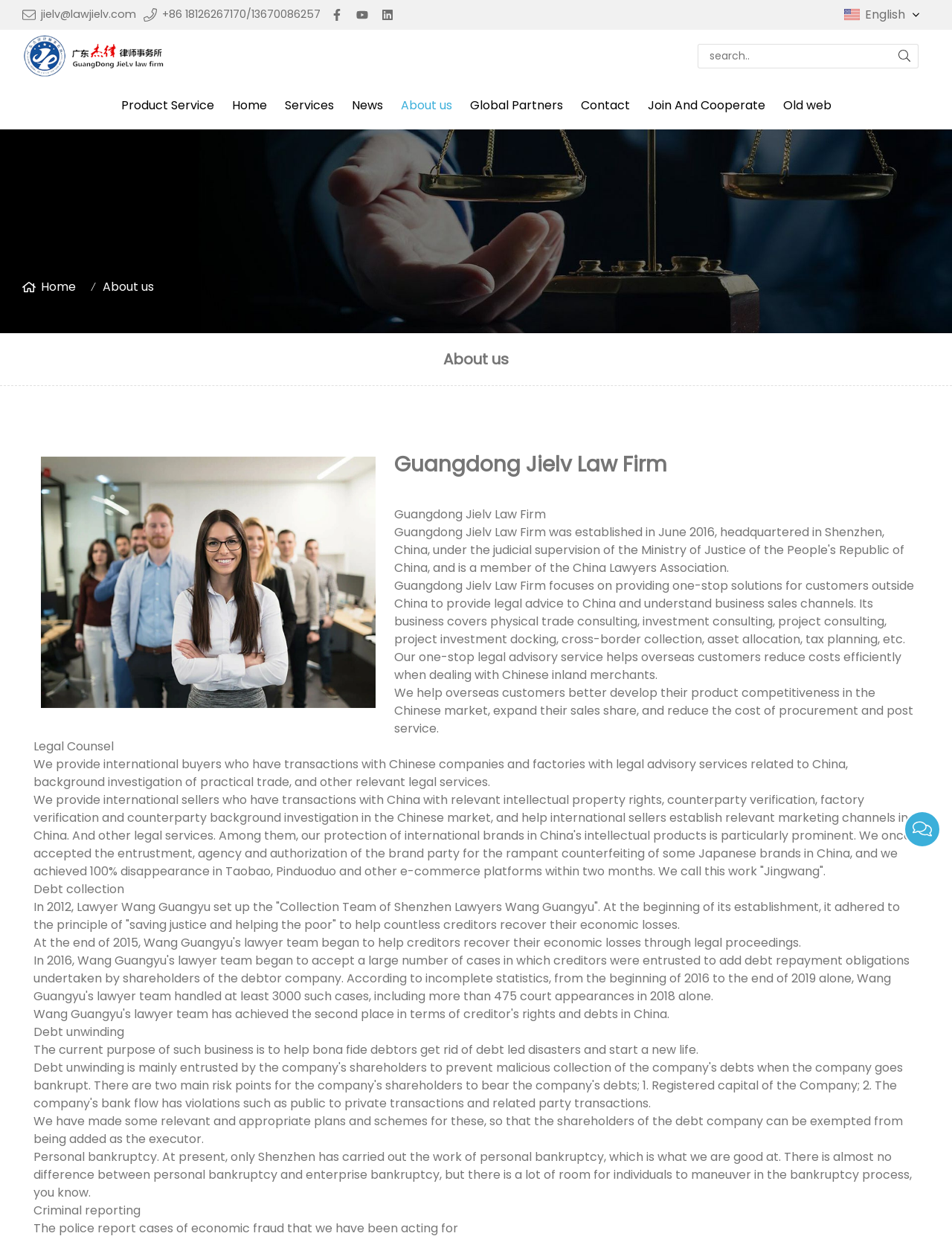Determine the bounding box for the described HTML element: "Join And Cooperate". Ensure the coordinates are four float numbers between 0 and 1 in the format [left, top, right, bottom].

[0.671, 0.066, 0.813, 0.104]